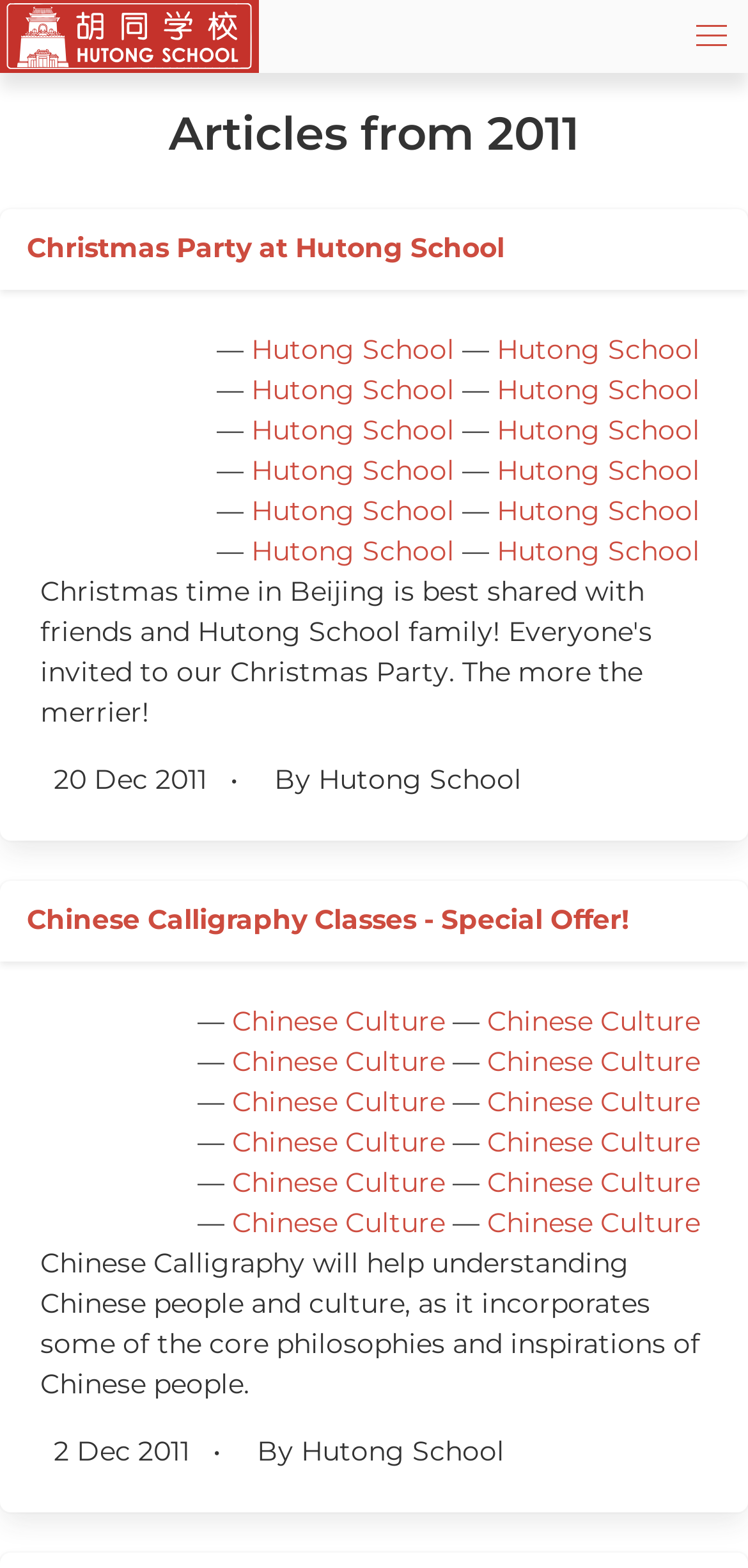What is the topic of the article 'Chinese Calligraphy Classes - Special Offer!'?
From the image, provide a succinct answer in one word or a short phrase.

Chinese Culture